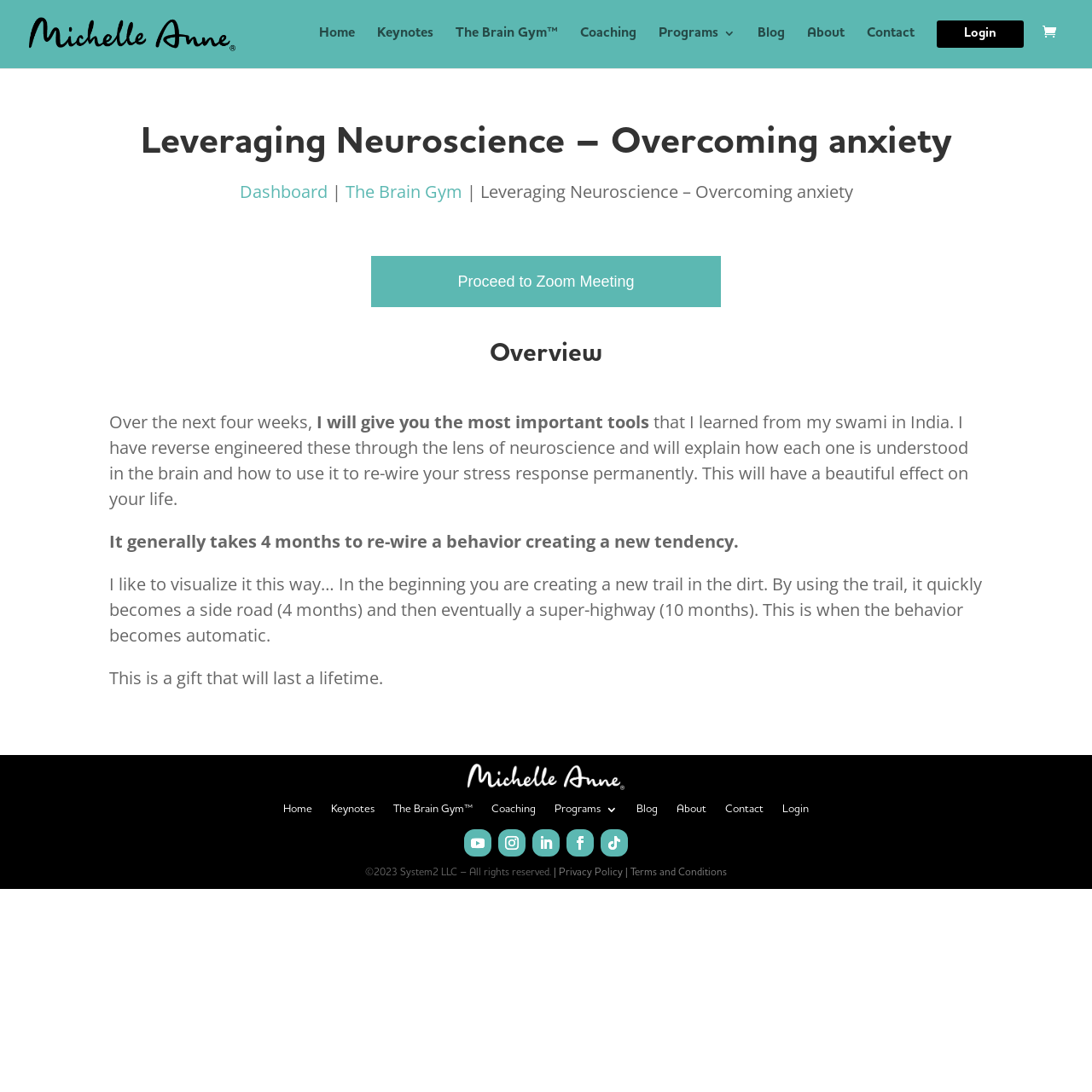Summarize the webpage with intricate details.

This webpage is titled "Leveraging Neuroscience - Overcoming anxiety - Michelle Anne" and has a prominent header with the same title. At the top left, there is a link to "Michelle Anne" accompanied by an image. To the right of this, there is a navigation menu with links to "Home", "Keynotes", "The Brain Gym", "Coaching", "Blog", "About", "Contact", and "Login".

Below the header, there is a section with a heading "Overview" and a paragraph of text that explains the program's objective, which is to provide tools to overcome anxiety over the next four weeks. The text also explains how these tools will be explained in the context of neuroscience and how they can be used to rewire the brain's stress response.

Following this, there are three more paragraphs of text that elaborate on the process of rewiring the brain's behavior, using an analogy of creating a new trail in the dirt that eventually becomes a super-highway. The final paragraph emphasizes the long-term benefits of this process.

At the bottom of the page, there is a footer section with a copyright notice, "©2023 System2 LLC – All rights reserved", accompanied by links to "Privacy Policy" and "Terms and Conditions". There are also social media links and a second navigation menu with the same links as the top menu.